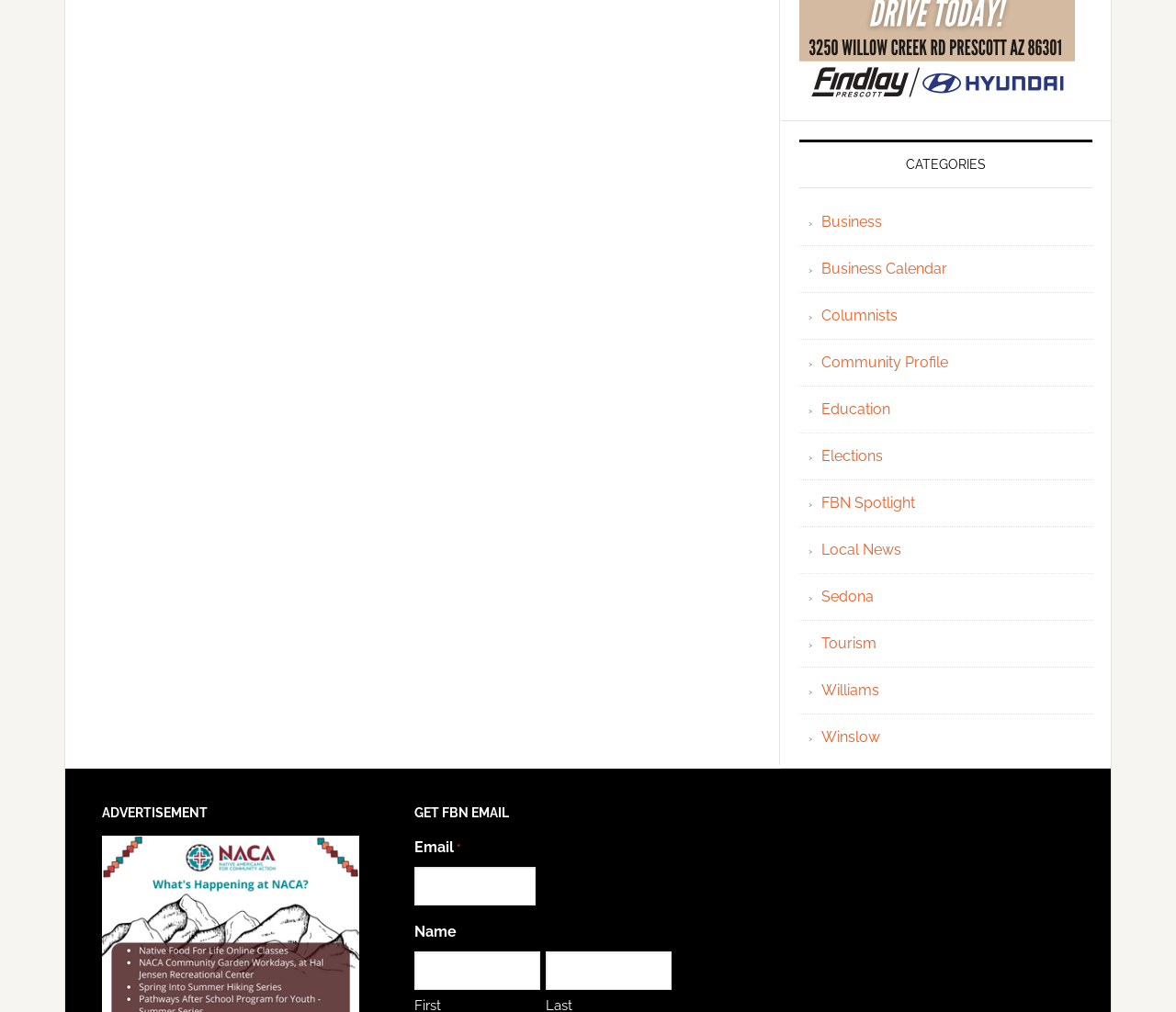Identify the bounding box coordinates for the UI element that matches this description: "Donate".

None